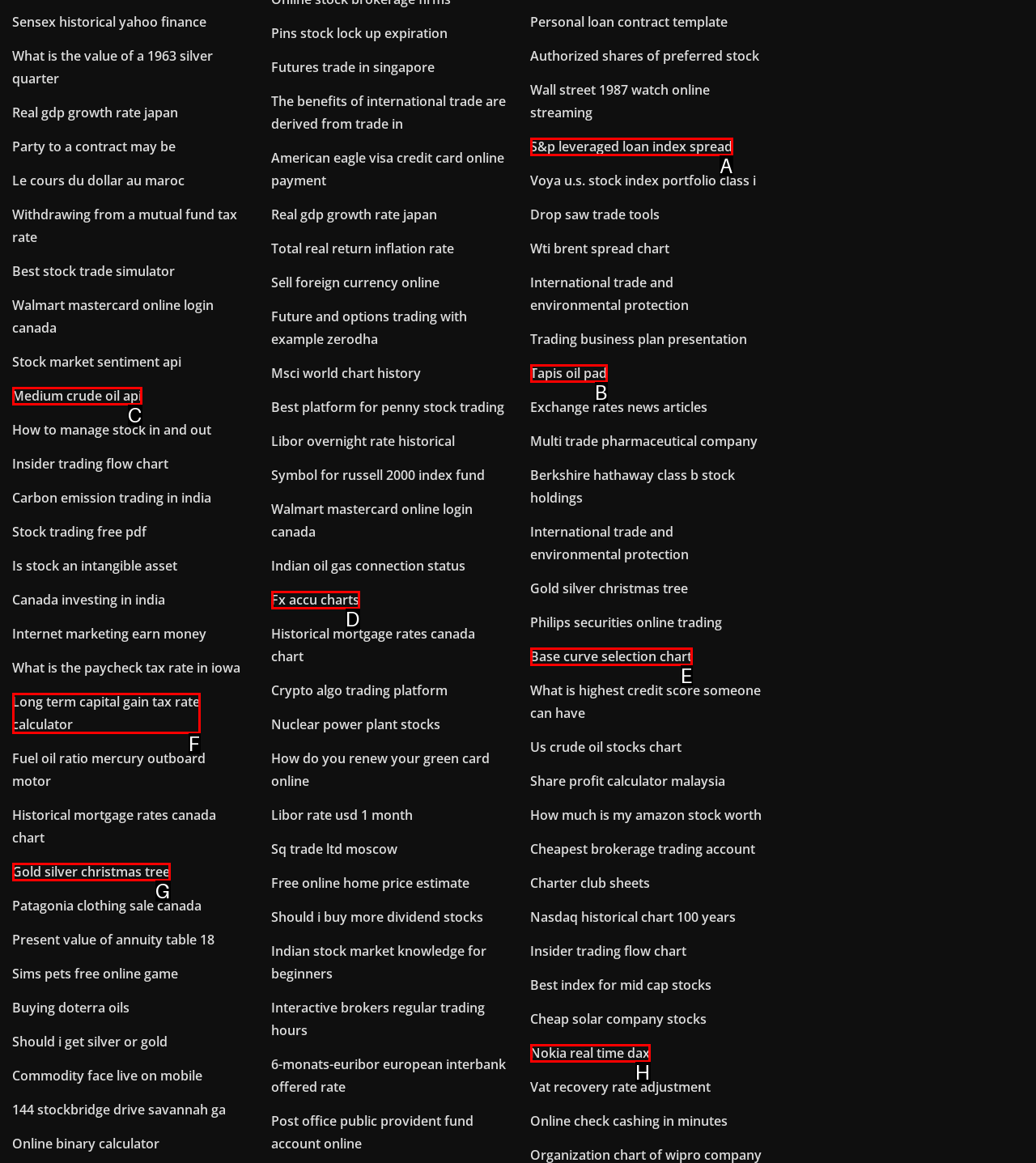With the description: Tapis oil pad, find the option that corresponds most closely and answer with its letter directly.

B